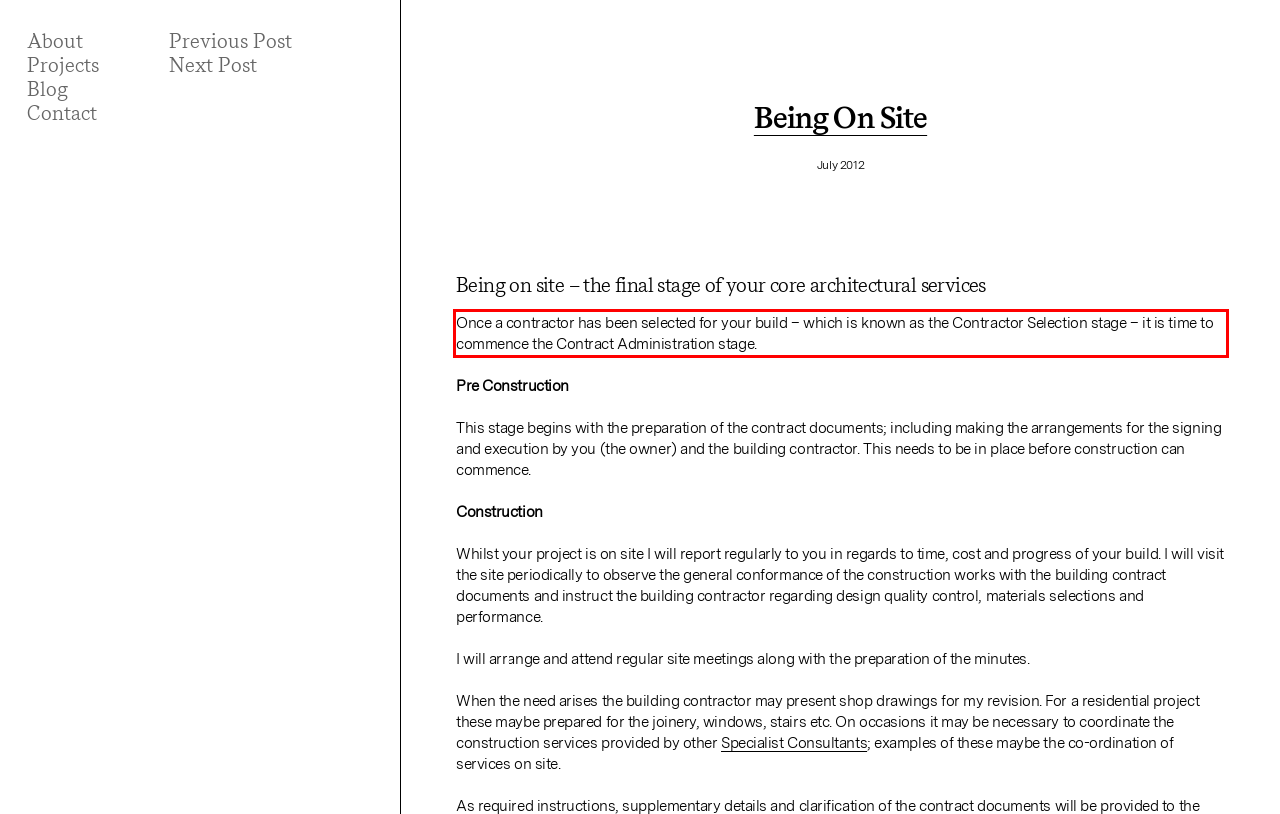From the provided screenshot, extract the text content that is enclosed within the red bounding box.

Once a contractor has been selected for your build – which is known as the Contractor Selection stage – it is time to commence the Contract Administration stage.